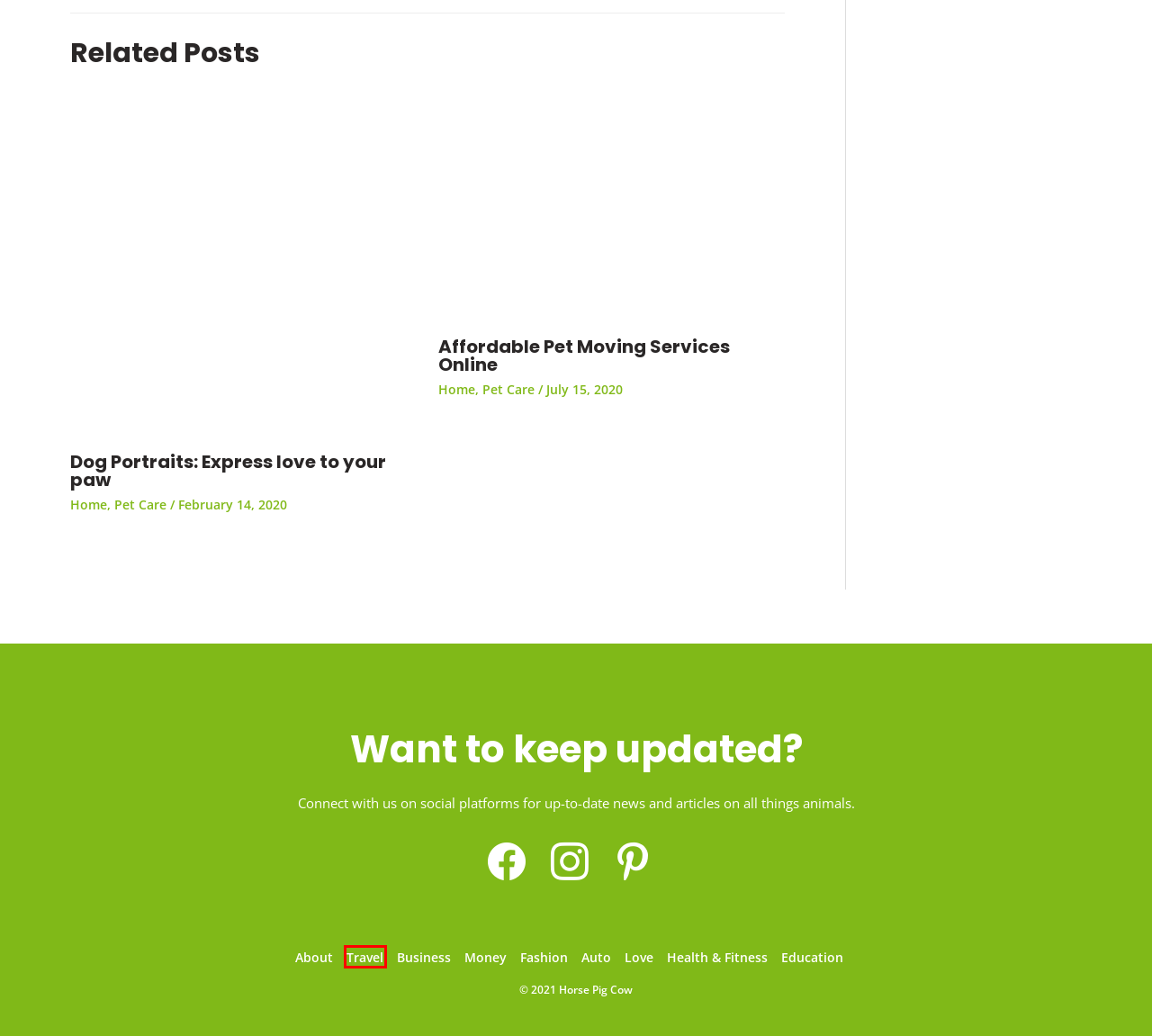You are presented with a screenshot of a webpage that includes a red bounding box around an element. Determine which webpage description best matches the page that results from clicking the element within the red bounding box. Here are the candidates:
A. Dog Portraits: Express love to your paw - Horse Pig Cow
B. Business Archives - Horse Pig Cow
C. Travel Archives - Horse Pig Cow
D. About - Horse Pig Cow
E. Home Archives - Horse Pig Cow
F. Education Archives - Horse Pig Cow
G. Auto Archives - Horse Pig Cow
H. Affordable Pet Moving Services Online - Horse Pig Cow

C